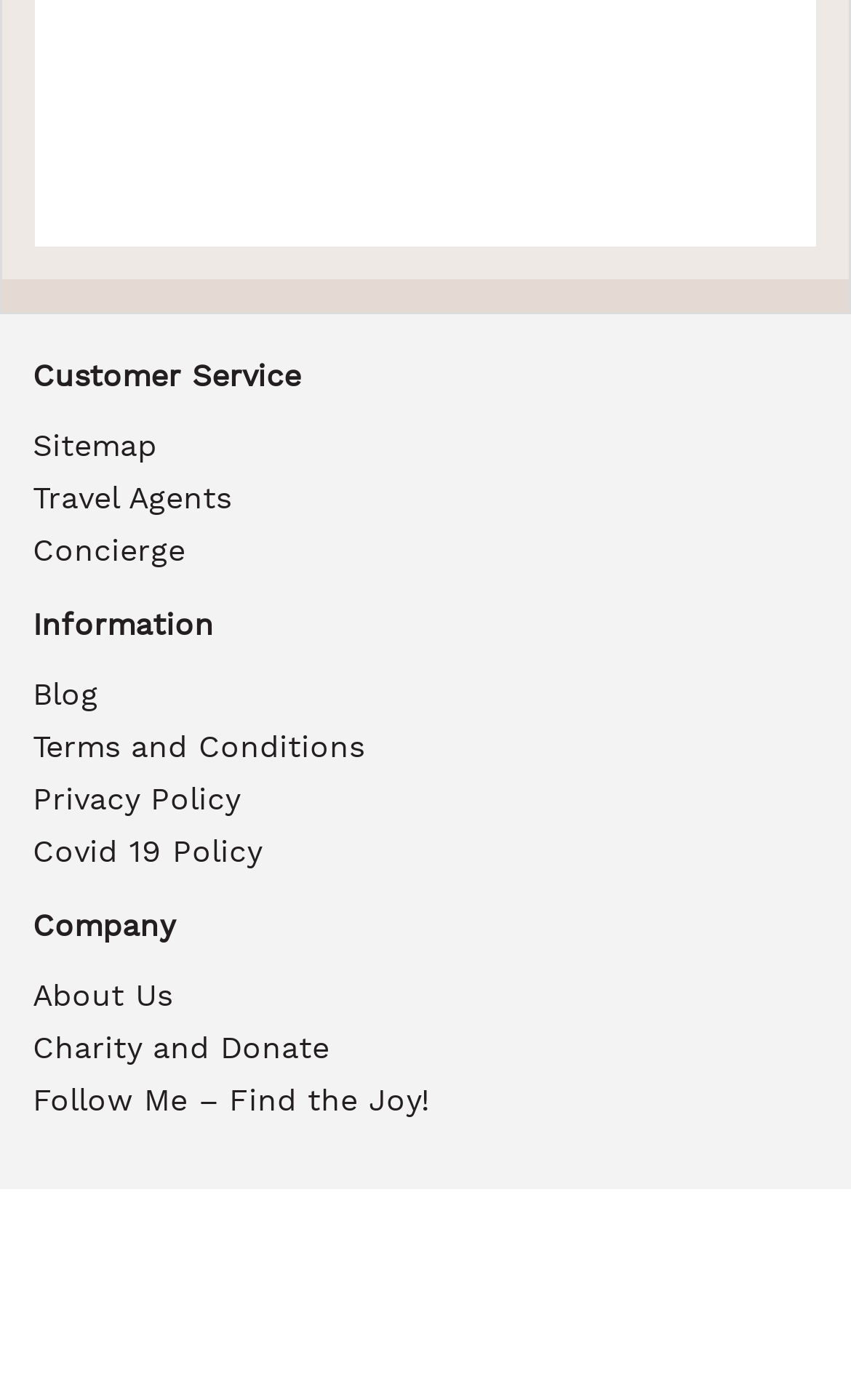Can you specify the bounding box coordinates for the region that should be clicked to fulfill this instruction: "Learn about Terms and Conditions".

[0.038, 0.521, 0.962, 0.558]